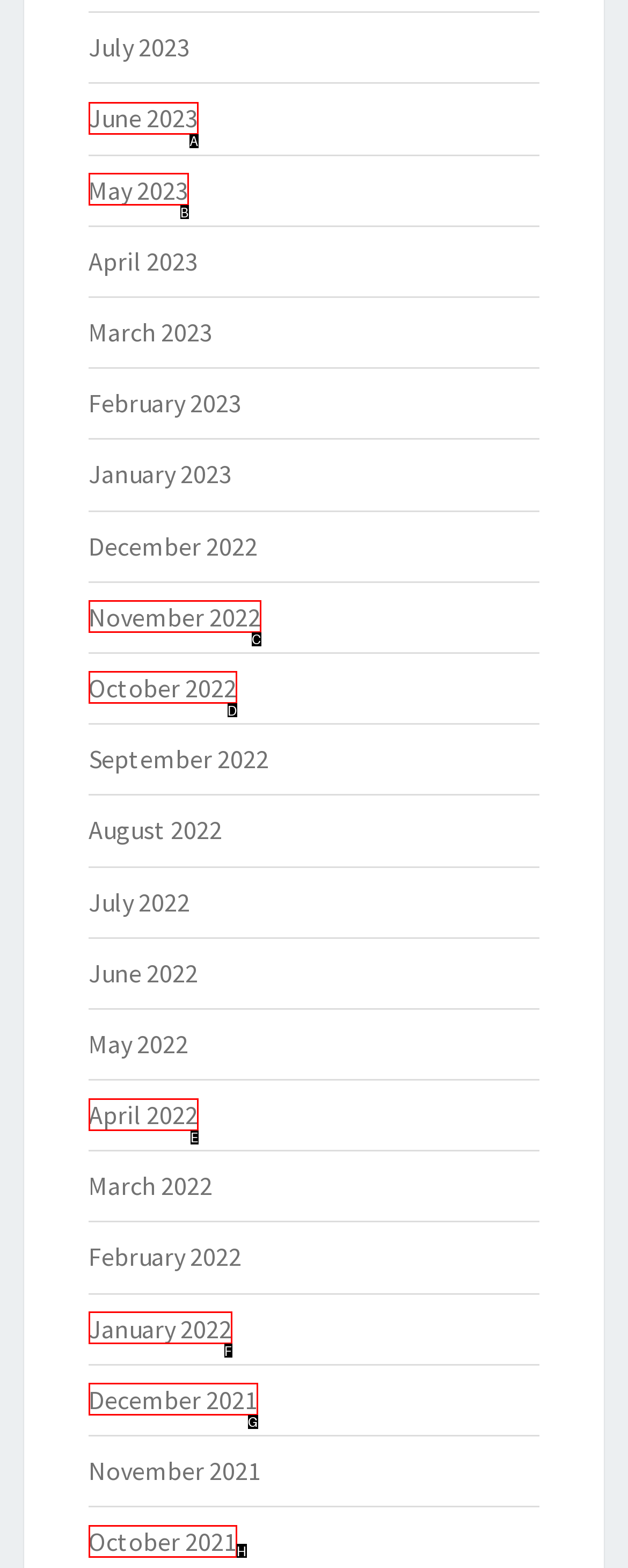Pick the HTML element that corresponds to the description: October 2021
Answer with the letter of the correct option from the given choices directly.

H